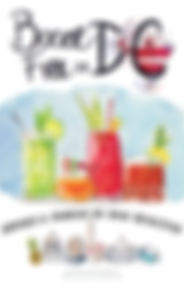Create an extensive and detailed description of the image.

This vibrant image features a colorful illustration for "Booze Free in DC," highlighting a selection of non-alcoholic beverage options. The design shows two cheerful jars filled with refreshing drinks, surrounded by colorful garnishes, set against a soft, watercolor background that enhances the inviting atmosphere. The poster invites viewers to explore enjoyable, liquor-free choices for social gatherings, celebrating the creativity and diversity of non-alcoholic beverages. It emphasizes a lifestyle that embraces mindfulness and wellness while enjoying social interactions. The artwork is credited to Lauren Callahan, adding a personal touch to this appealing visual.